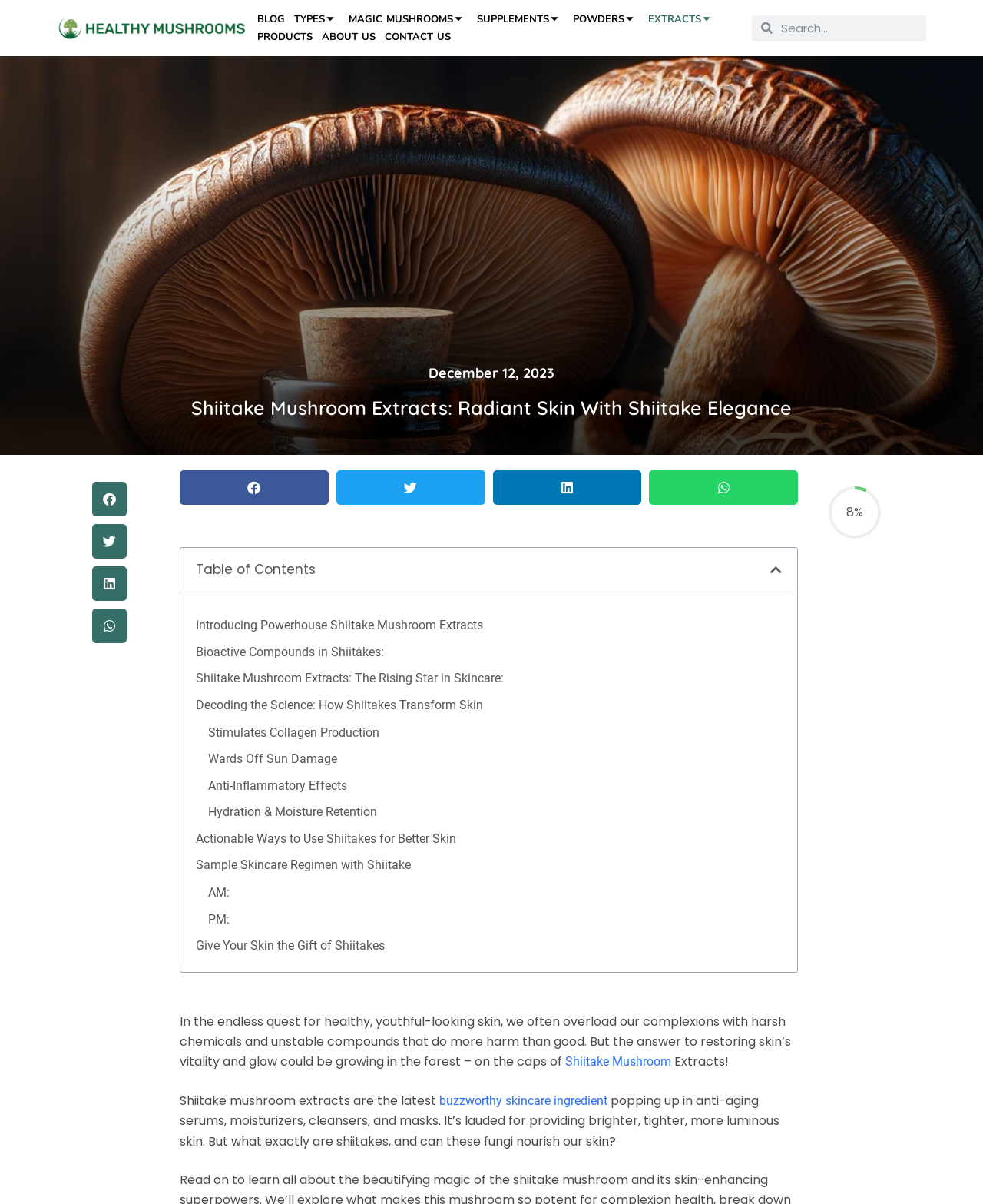Locate the bounding box coordinates of the UI element described by: "parent_node: Search for: name="s"". Provide the coordinates as four float numbers between 0 and 1, formatted as [left, top, right, bottom].

None